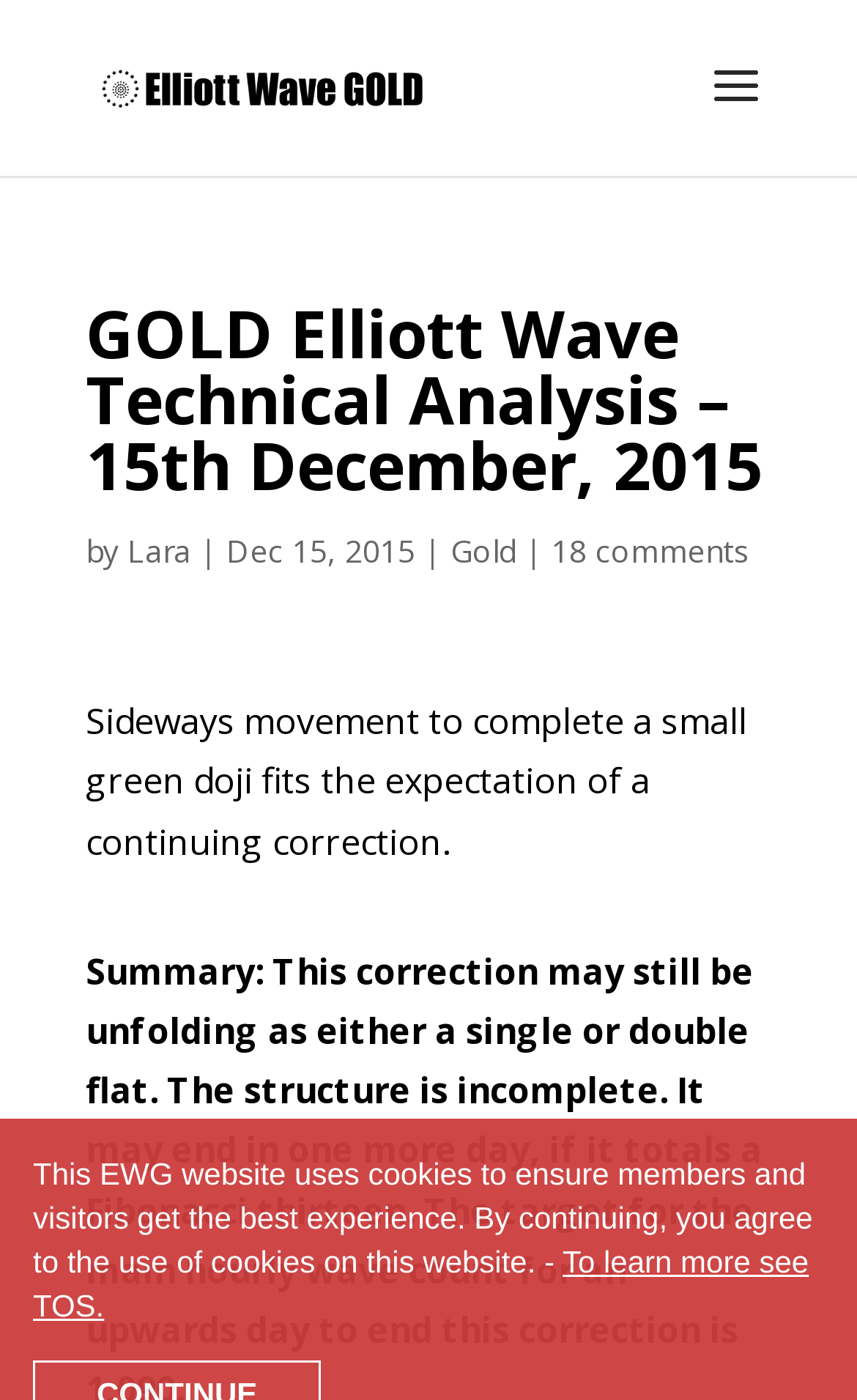What is the date of this analysis?
Using the image as a reference, answer with just one word or a short phrase.

Dec 15, 2015